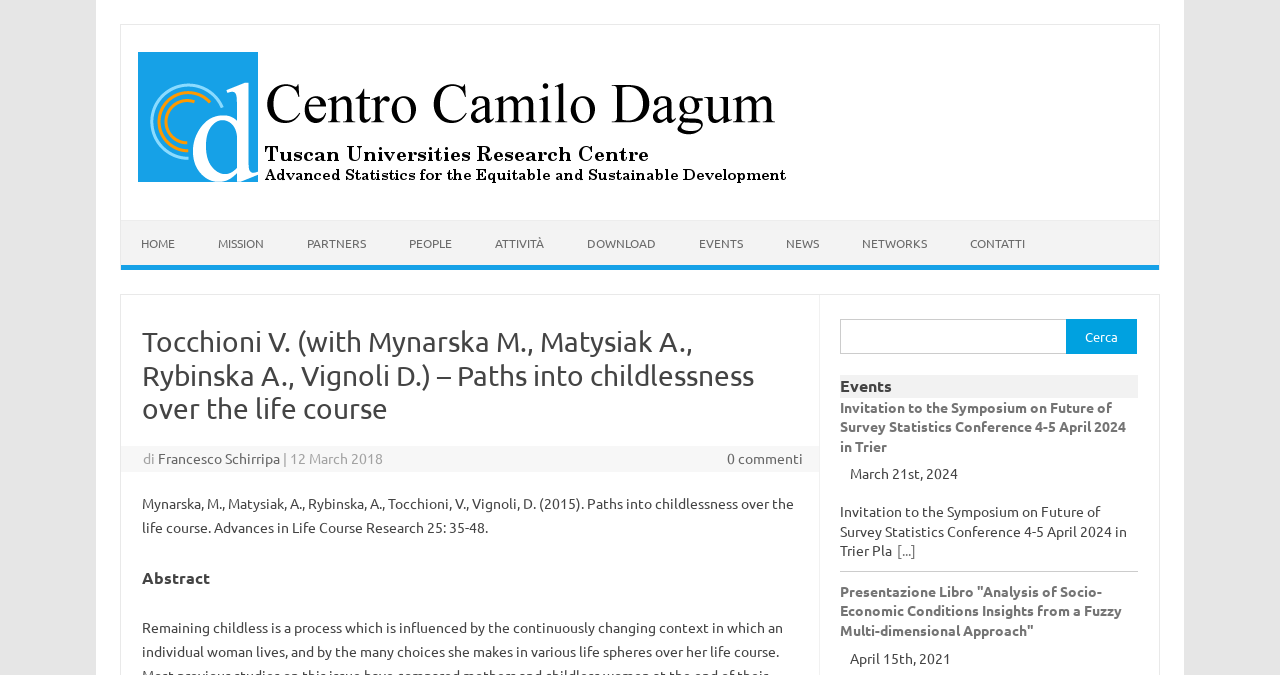Produce a meticulous description of the webpage.

The webpage appears to be a research institution's website, specifically the Centro Dagum. At the top left, there is a logo image of Centro Dagum, accompanied by a link to the institution's homepage. Below the logo, there are several navigation links, including HOME, MISSION, PARTNERS, PEOPLE, ATTIVITÀ, DOWNLOAD, EVENTS, NEWS, and NETWORKS, which are evenly spaced and aligned horizontally.

On the right side of the page, there is a search bar with a label "Ricerca per:" and a button "Cerca". Below the search bar, there is a section dedicated to events, with a heading "Events" and two event announcements. The first event is an invitation to a symposium on future survey statistics, scheduled for April 4-5, 2024, in Trier. The second event is a book presentation titled "Analysis of Socio-Economic Conditions Insights from a Fuzzy Multi-dimensional Approach", which took place on April 15th, 2021.

In the main content area, there is a header section with a heading that reads "Tocchioni V. (with Mynarska M., Matysiak A., Rybinska A., Vignoli D.) – Paths into childlessness over the life course". Below the header, there is a paragraph of text that appears to be an abstract of a research paper, authored by Mynarska, Matysiak, Rybinska, Tocchioni, and Vignoli, published in 2015 in Advances in Life Course Research. The abstract is followed by a link to the full paper.

There are 11 links in total on the page, including the navigation links, event links, and a link to the full research paper. There are also 5 images on the page, including the Centro Dagum logo and four icons accompanying the navigation links.